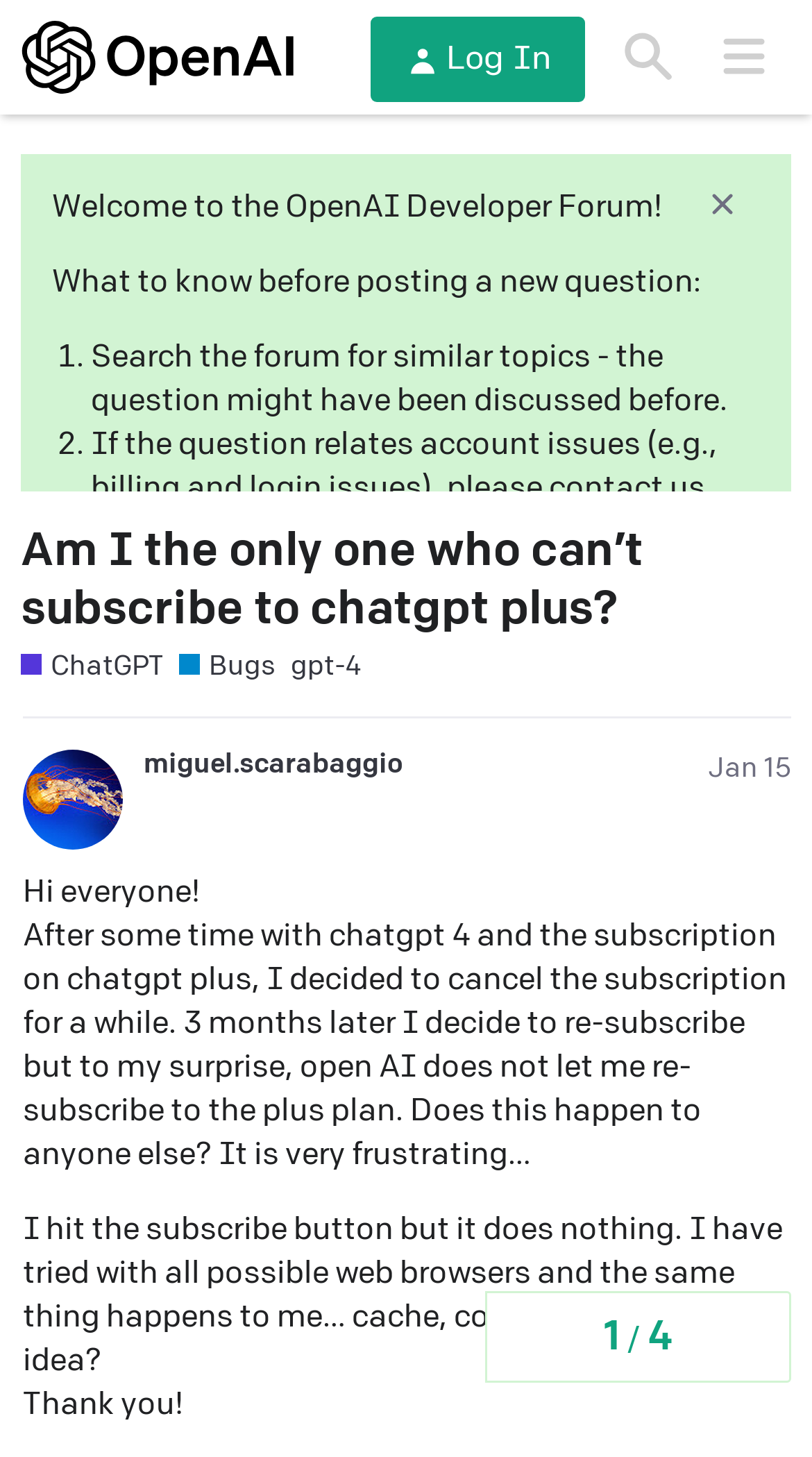What is the name of the forum?
Utilize the information in the image to give a detailed answer to the question.

I determined the answer by looking at the top-left corner of the webpage, where I found a link with the text 'OpenAI Developer Forum'. This link is likely the name of the forum.